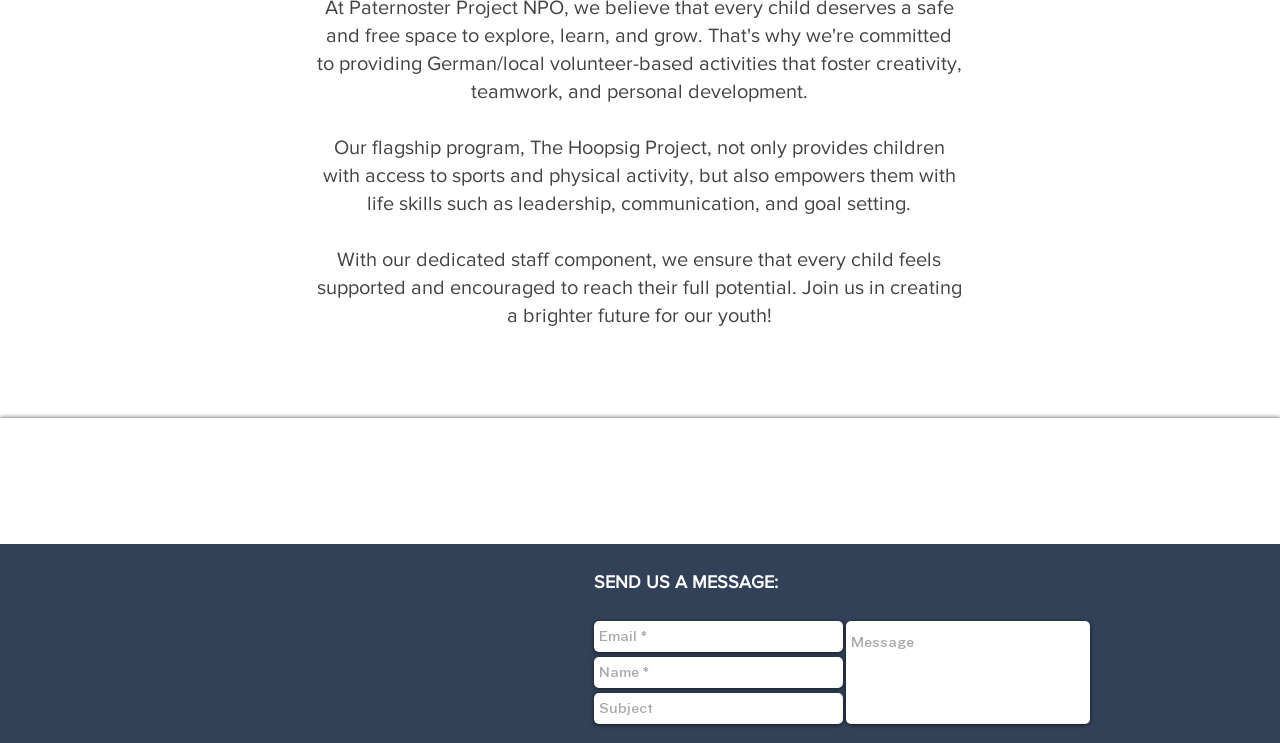What is the name of the social media platform linked in the Social Bar?
Please answer the question with as much detail and depth as you can.

The link element with ID 204 has a description 'FB PaternosterHoopsig', which suggests that the social media platform linked in the Social Bar is Facebook.